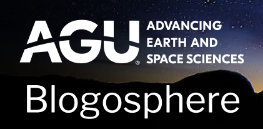What is the tagline of the AGU?
Your answer should be a single word or phrase derived from the screenshot.

Advancing Earth and Space Sciences